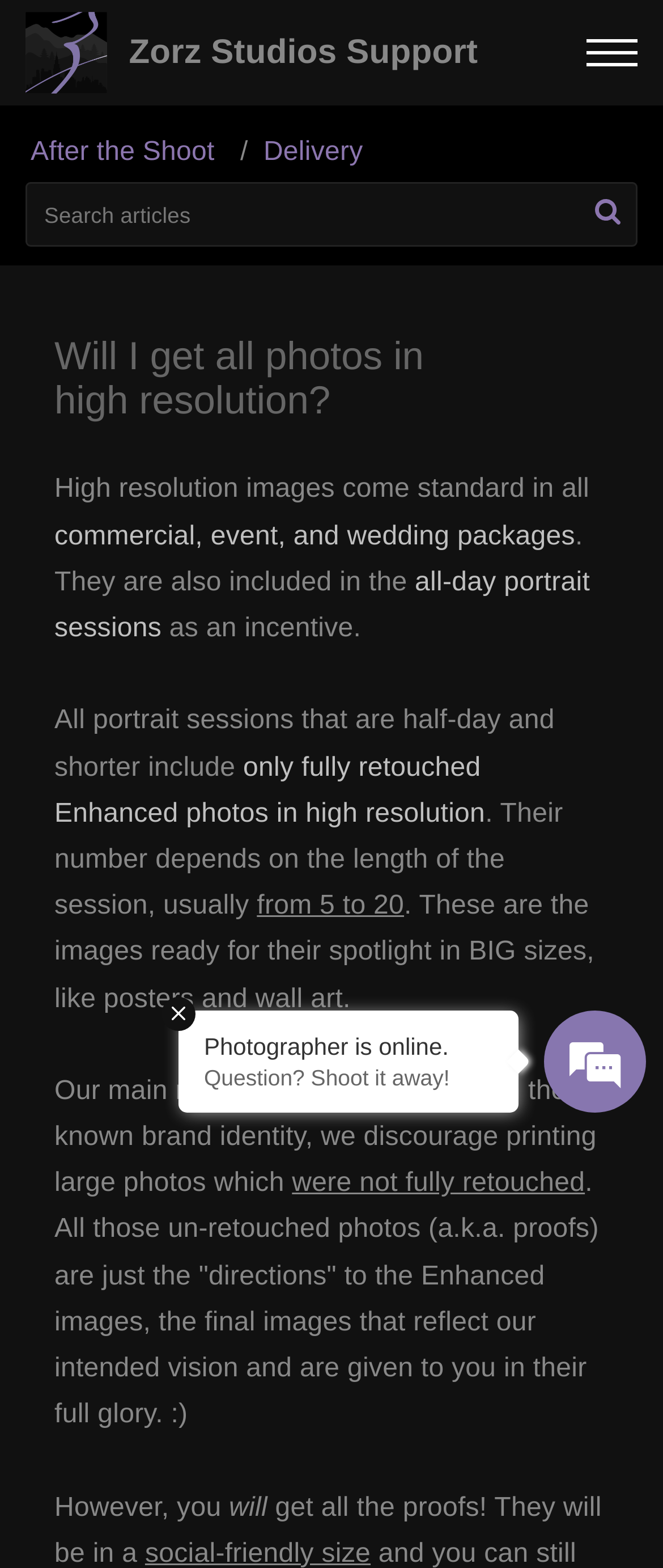What is the difference between Enhanced images and proofs?
Using the image as a reference, give an elaborate response to the question.

The webpage explains that proofs are un-retouched photos, while Enhanced images are the final, fully retouched photos that reflect the studio's intended vision. This indicates that the main difference between Enhanced images and proofs is the level of retouching, with Enhanced images being fully retouched and proofs being un-retouched.